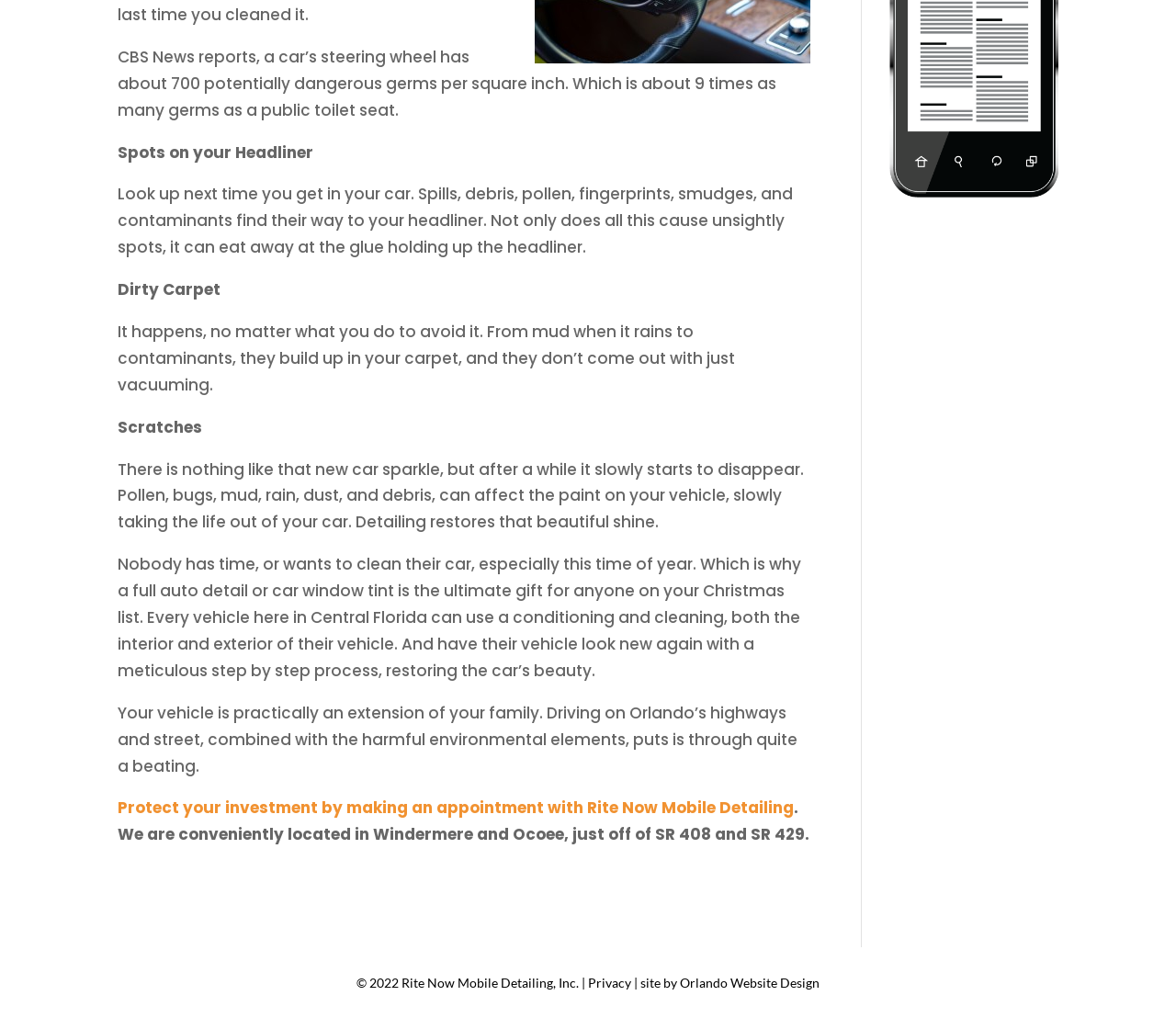Identify the bounding box coordinates for the UI element described as: "Privacy". The coordinates should be provided as four floats between 0 and 1: [left, top, right, bottom].

[0.5, 0.957, 0.537, 0.973]